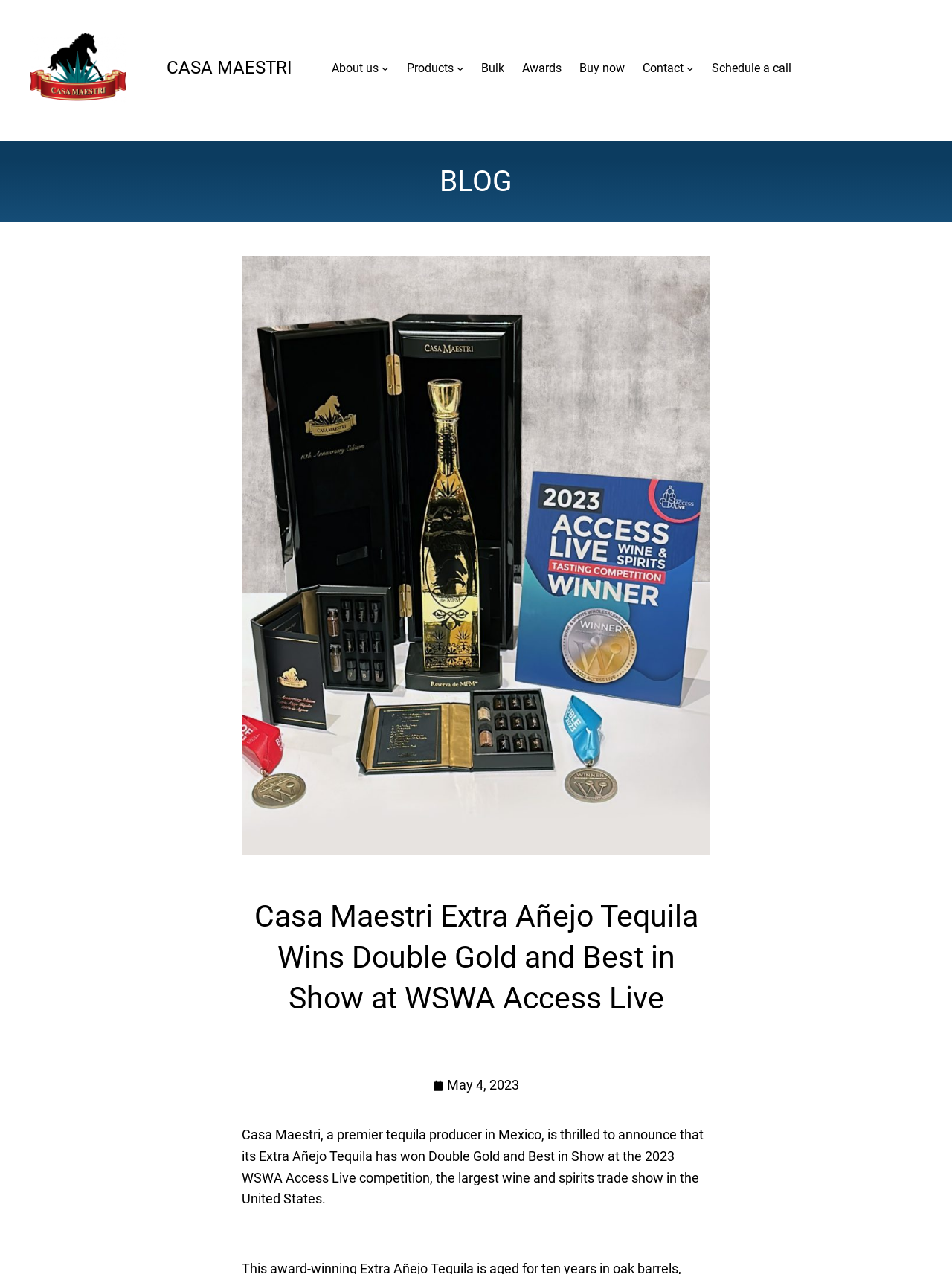Using the provided element description: "Creating Value", determine the bounding box coordinates of the corresponding UI element in the screenshot.

None